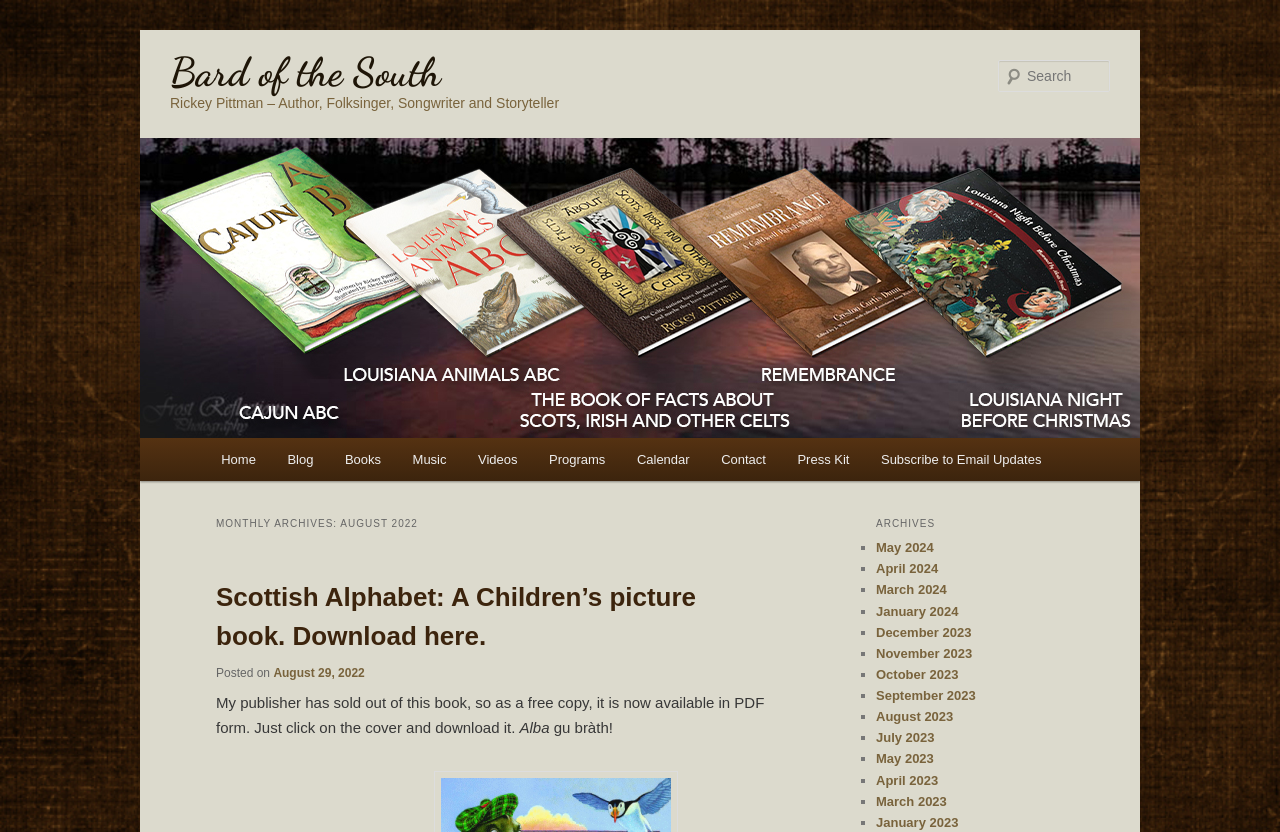Please specify the bounding box coordinates in the format (top-left x, top-left y, bottom-right x, bottom-right y), with all values as floating point numbers between 0 and 1. Identify the bounding box of the UI element described by: Introduction

None